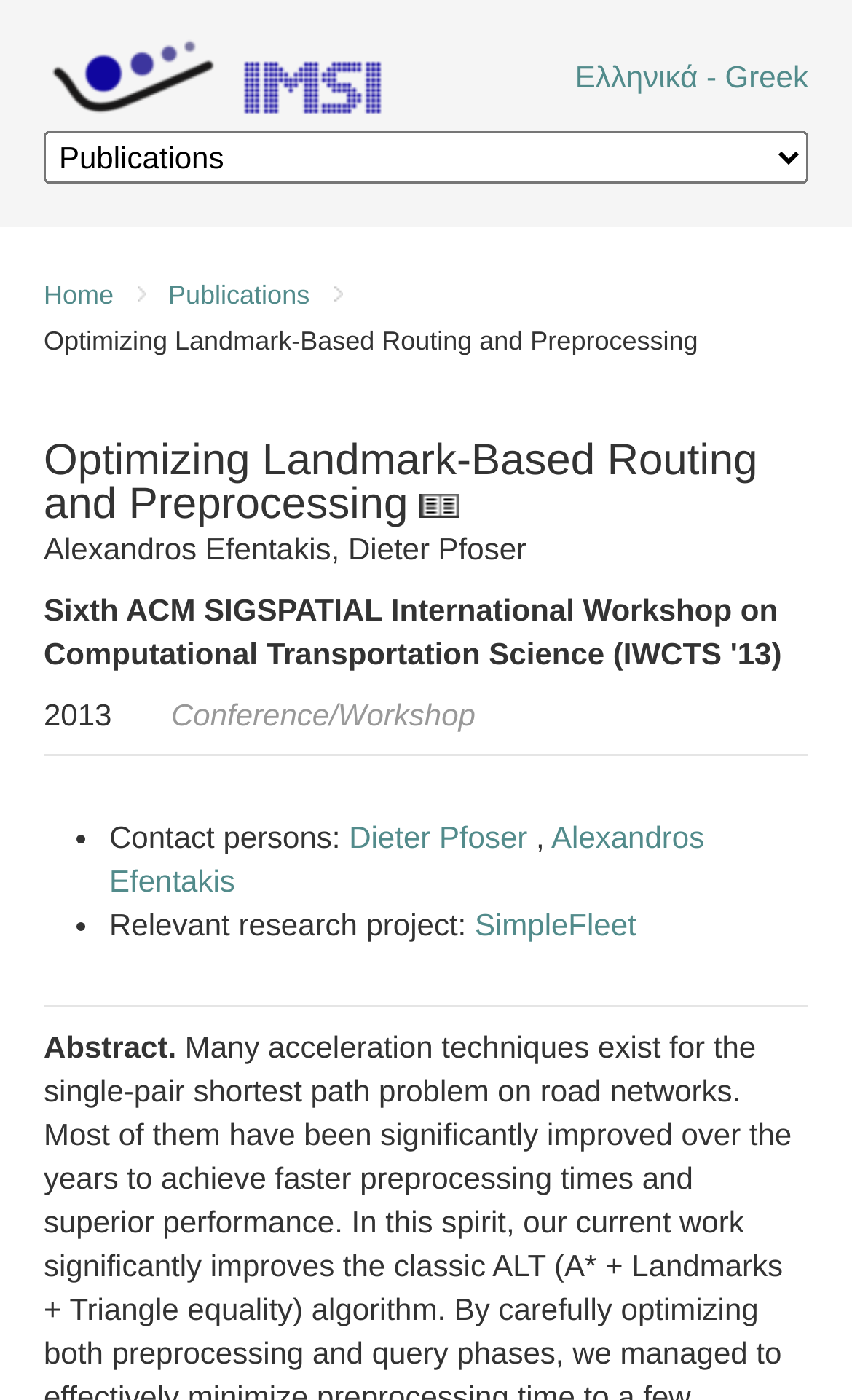Using the description "Ελληνικά - Greek", locate and provide the bounding box of the UI element.

[0.675, 0.042, 0.949, 0.067]